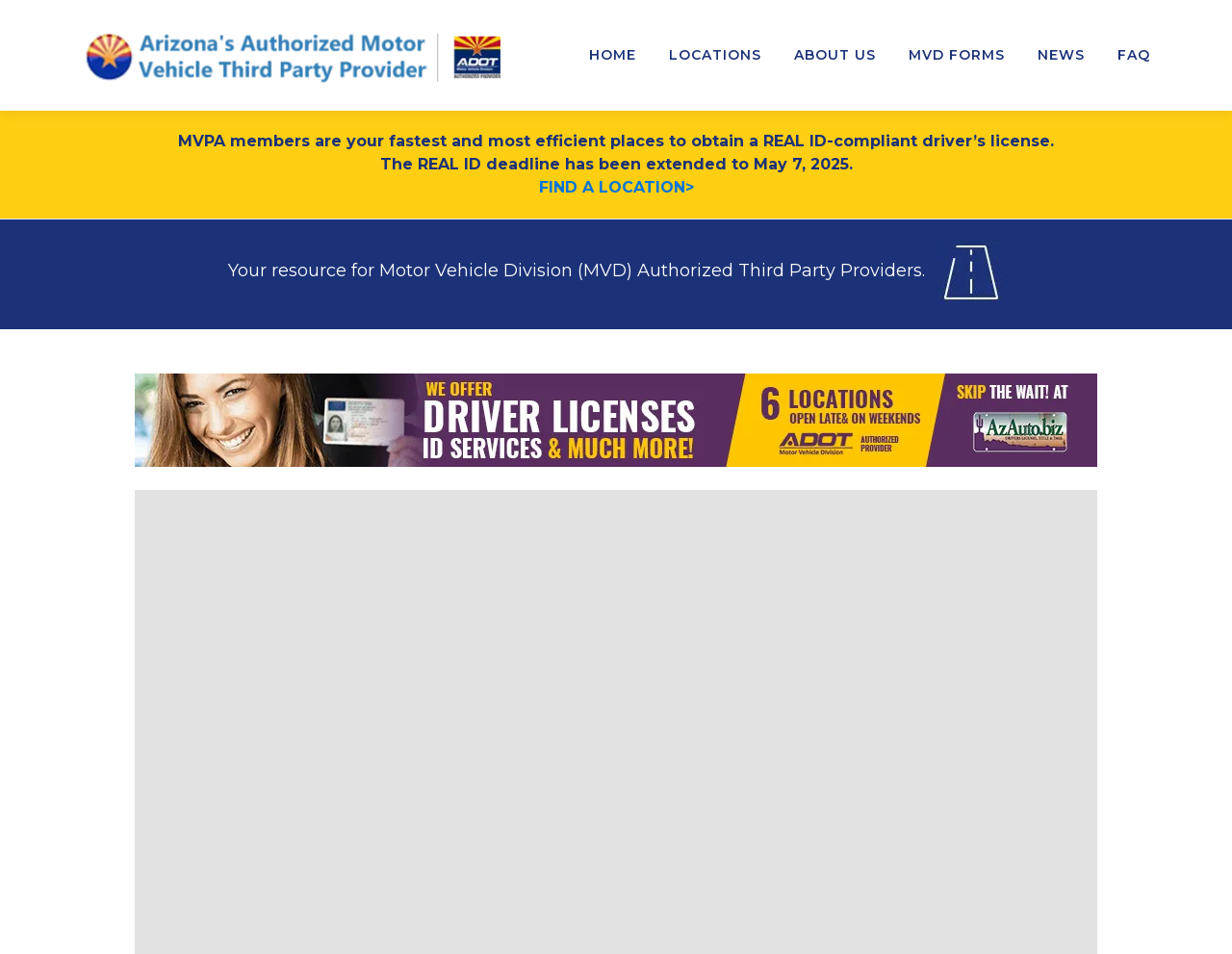Determine the bounding box coordinates of the section I need to click to execute the following instruction: "Find a location". Provide the coordinates as four float numbers between 0 and 1, i.e., [left, top, right, bottom].

[0.437, 0.187, 0.563, 0.206]